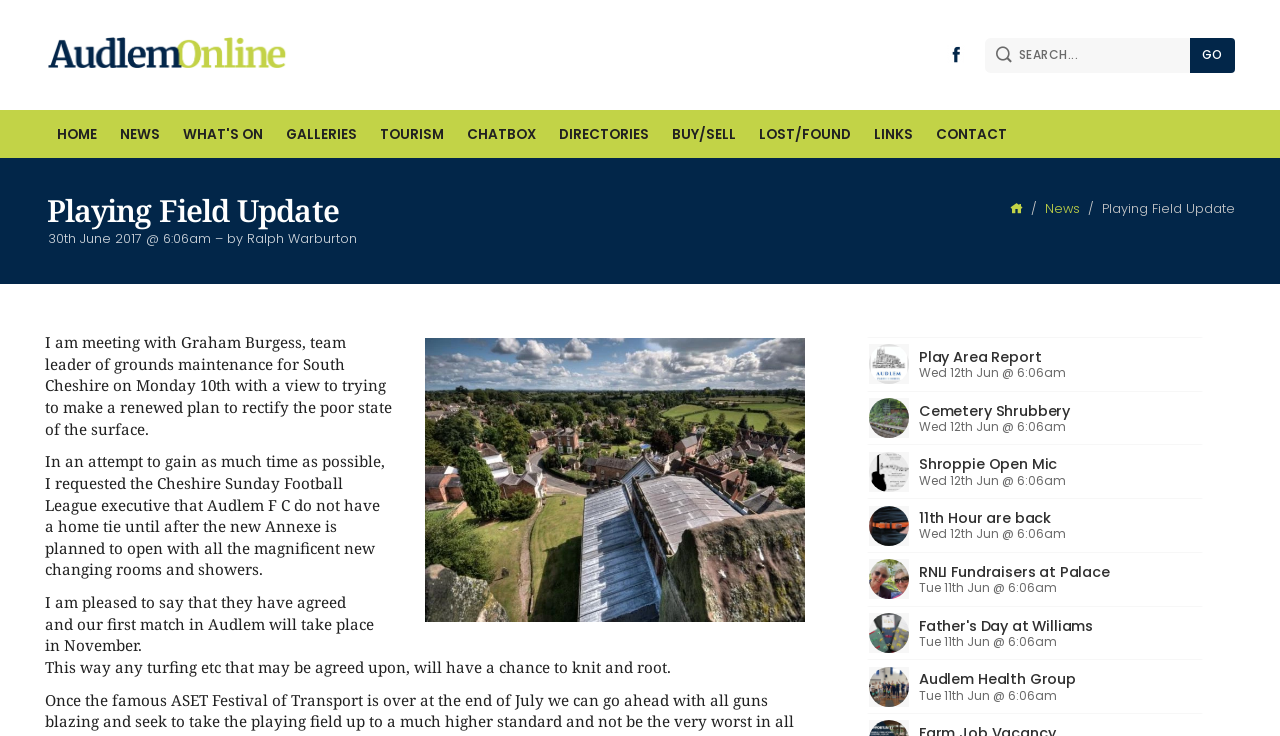Please identify the bounding box coordinates of the clickable region that I should interact with to perform the following instruction: "Go to the HOME page". The coordinates should be expressed as four float numbers between 0 and 1, i.e., [left, top, right, bottom].

[0.035, 0.15, 0.084, 0.215]